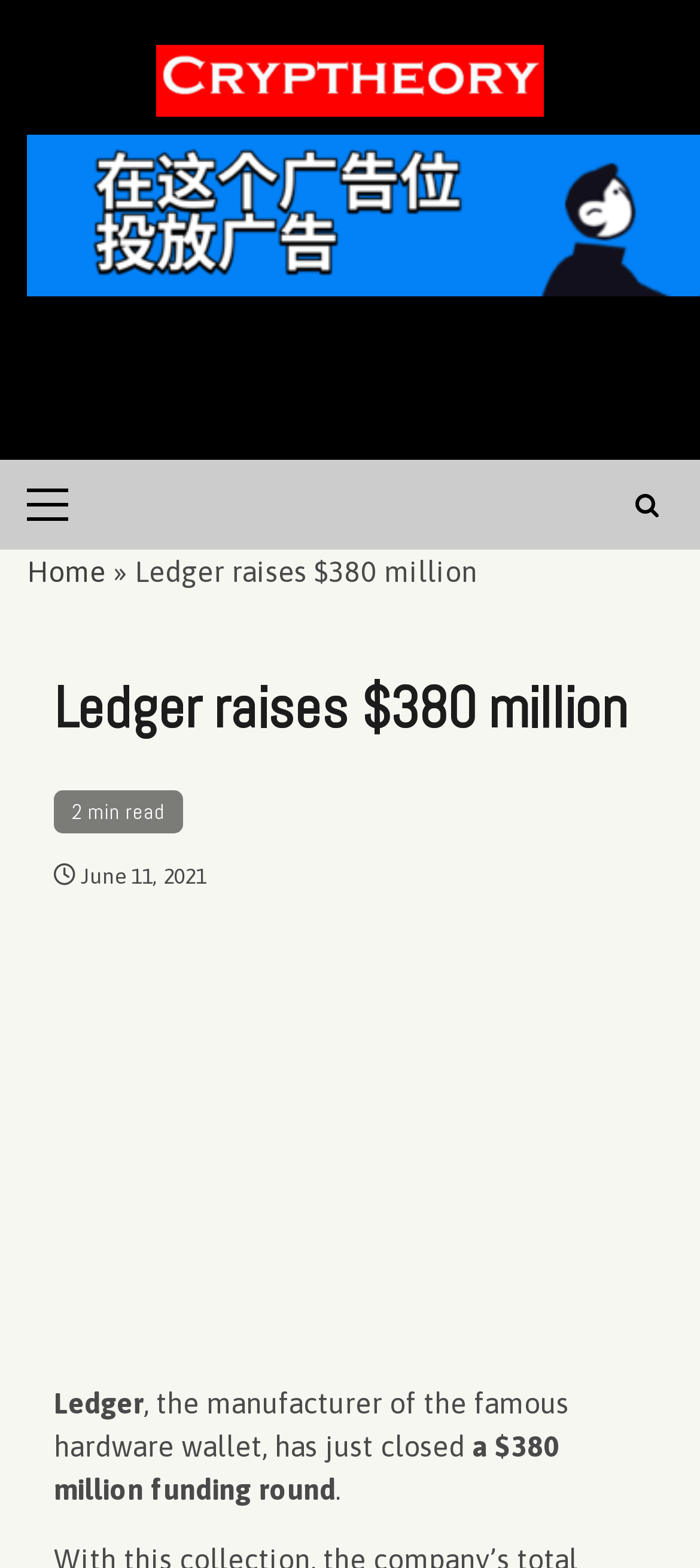Identify the bounding box coordinates of the area that should be clicked in order to complete the given instruction: "Open the Primary Menu". The bounding box coordinates should be four float numbers between 0 and 1, i.e., [left, top, right, bottom].

[0.038, 0.293, 0.141, 0.35]